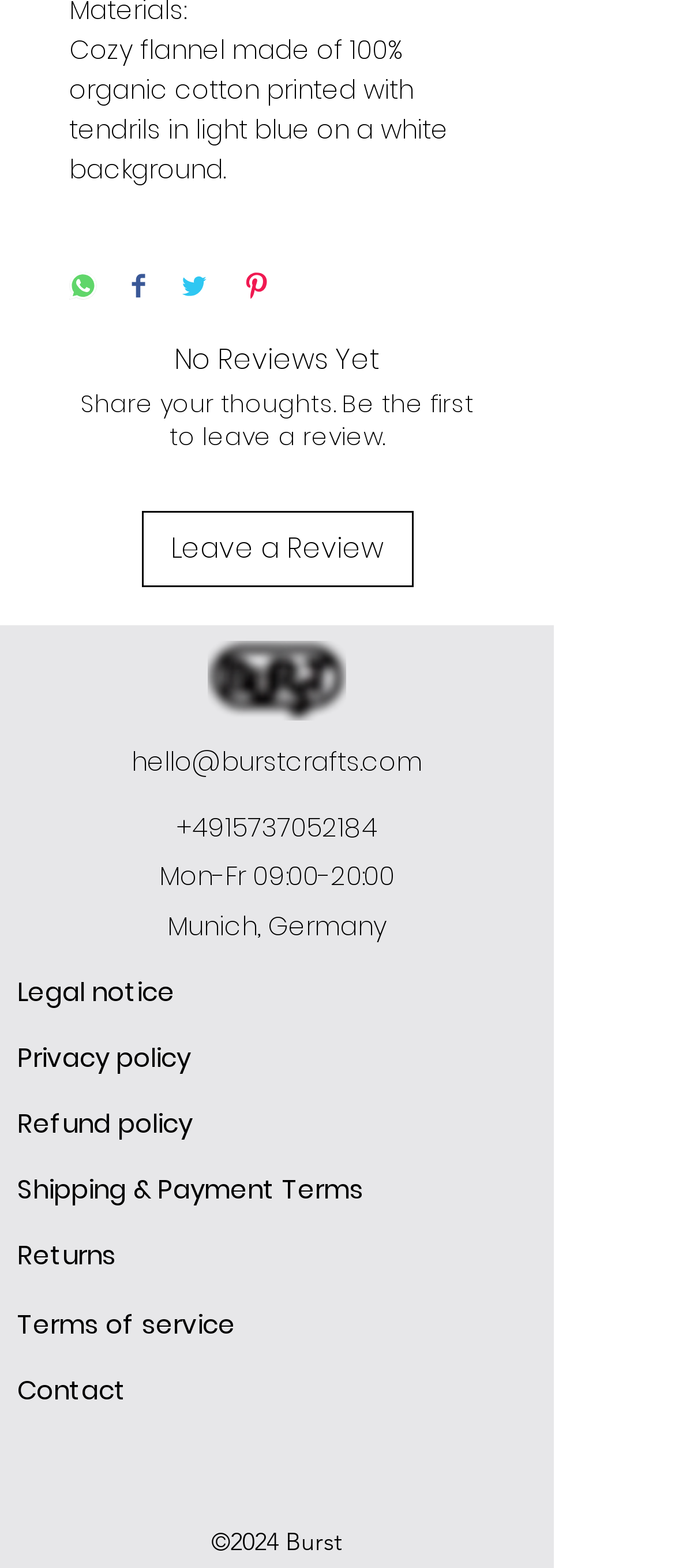What is the business hours of the company?
Provide a detailed and extensive answer to the question.

The StaticText element with the description 'Mon-Fr 09:00-20:00' provides the information about the business hours of the company, which is from Monday to Friday, 09:00 to 20:00.